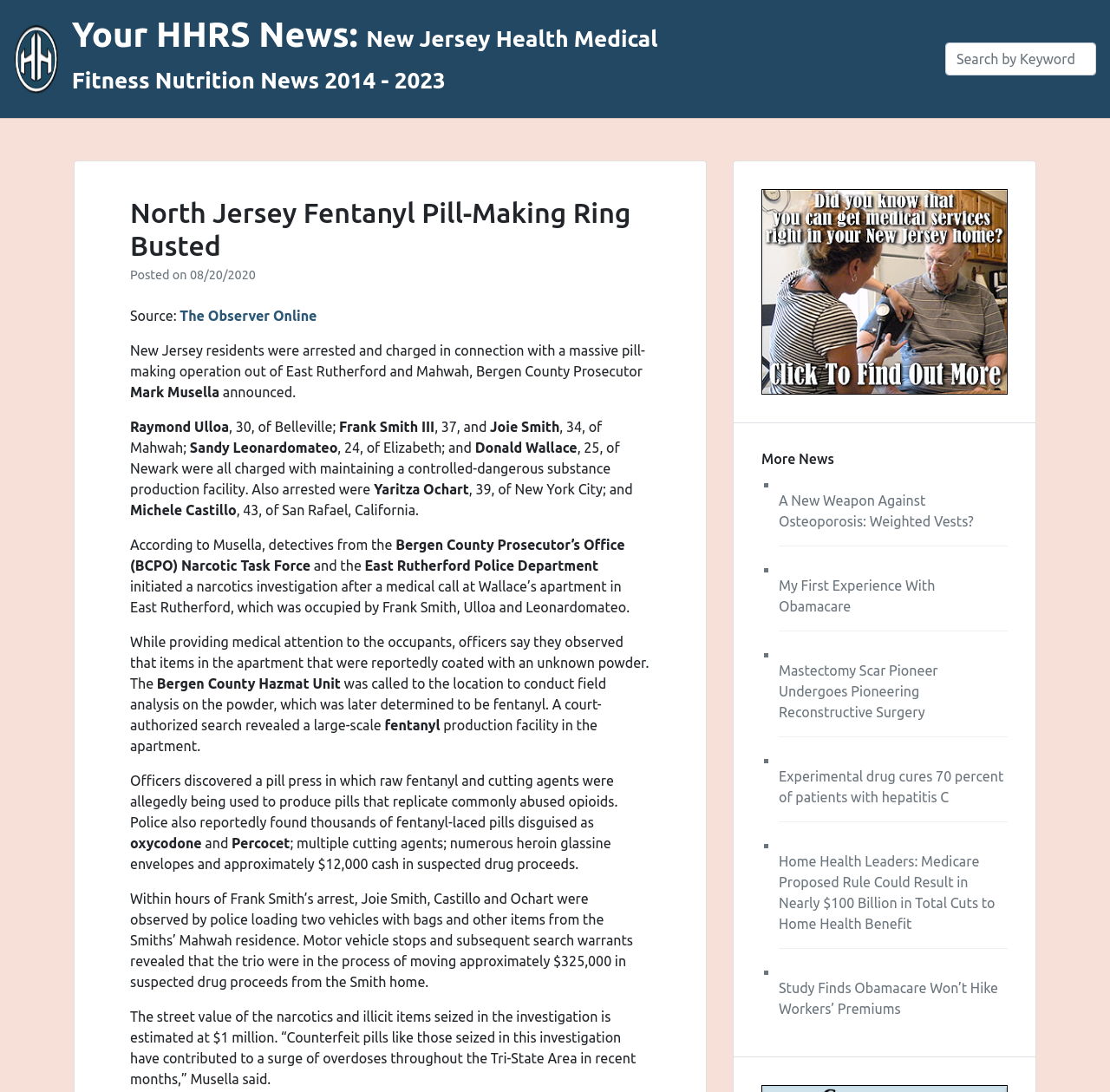Determine the bounding box coordinates for the clickable element to execute this instruction: "Visit YourHHRS News.com". Provide the coordinates as four float numbers between 0 and 1, i.e., [left, top, right, bottom].

[0.012, 0.022, 0.052, 0.086]